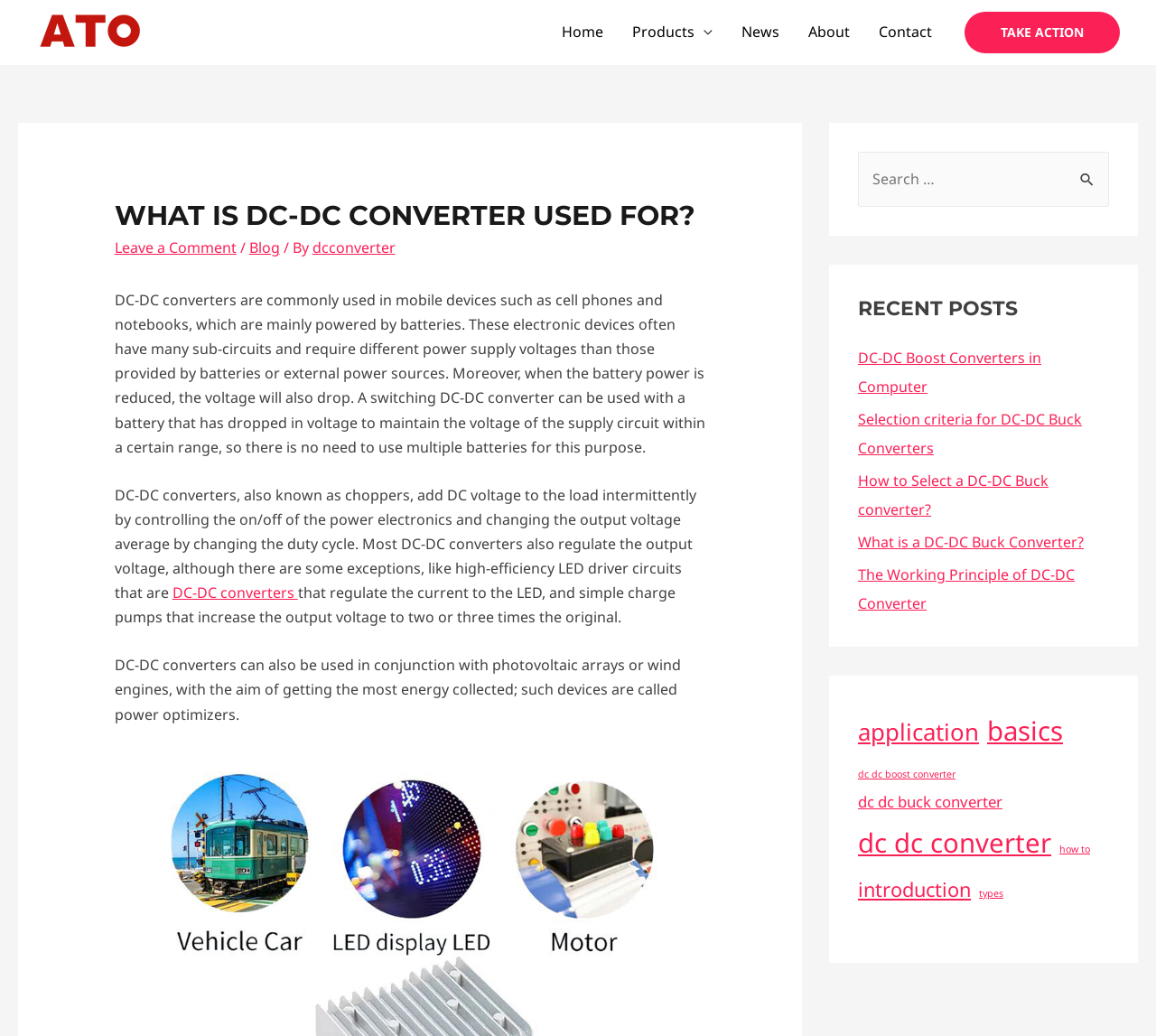Explain the contents of the webpage comprehensively.

The webpage is about DC-DC converters, with a focus on their uses and applications. At the top, there is a navigation bar with links to "Home", "Products", "News", "About", and "Contact". On the top-right corner, there is a call-to-action button "TAKE ACTION". 

Below the navigation bar, there is a header section with a title "WHAT IS DC-DC CONVERTER USED FOR?" and a link to "Leave a Comment" on the top-left corner. The title is followed by a brief introduction to DC-DC converters, explaining their uses in mobile devices and their ability to maintain a stable voltage supply. 

The main content of the webpage is divided into several sections. The first section explains the working principle of DC-DC converters, including how they regulate output voltage and current. There are also links to related topics, such as "DC-DC converters" and "power optimizers". 

On the right side of the webpage, there is a search bar with a button labeled "SEARCH". Below the search bar, there is a section titled "RECENT POSTS" with links to several articles related to DC-DC converters, including "DC-DC Boost Converters in Computer" and "What is a DC-DC Buck Converter?". 

Further down the webpage, there are links to categories of articles, including "application", "basics", "dc dc boost converter", and "dc dc buck converter", among others. These links are grouped into three columns, with the first column starting from the top-left corner and the third column starting from the bottom-left corner.